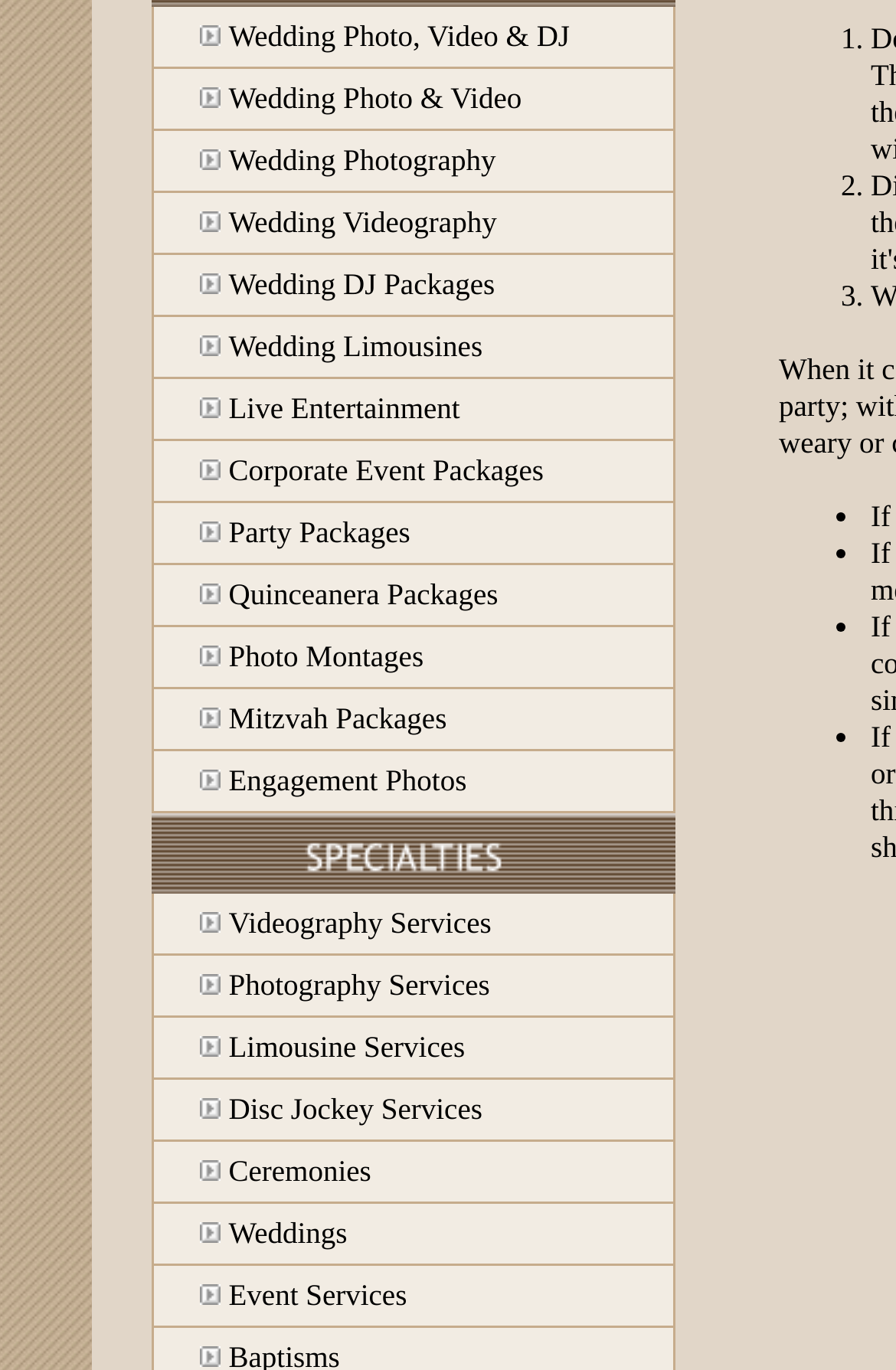Using the given description, provide the bounding box coordinates formatted as (top-left x, top-left y, bottom-right x, bottom-right y), with all values being floating point numbers between 0 and 1. Description: Engagement Photos

[0.255, 0.557, 0.521, 0.582]